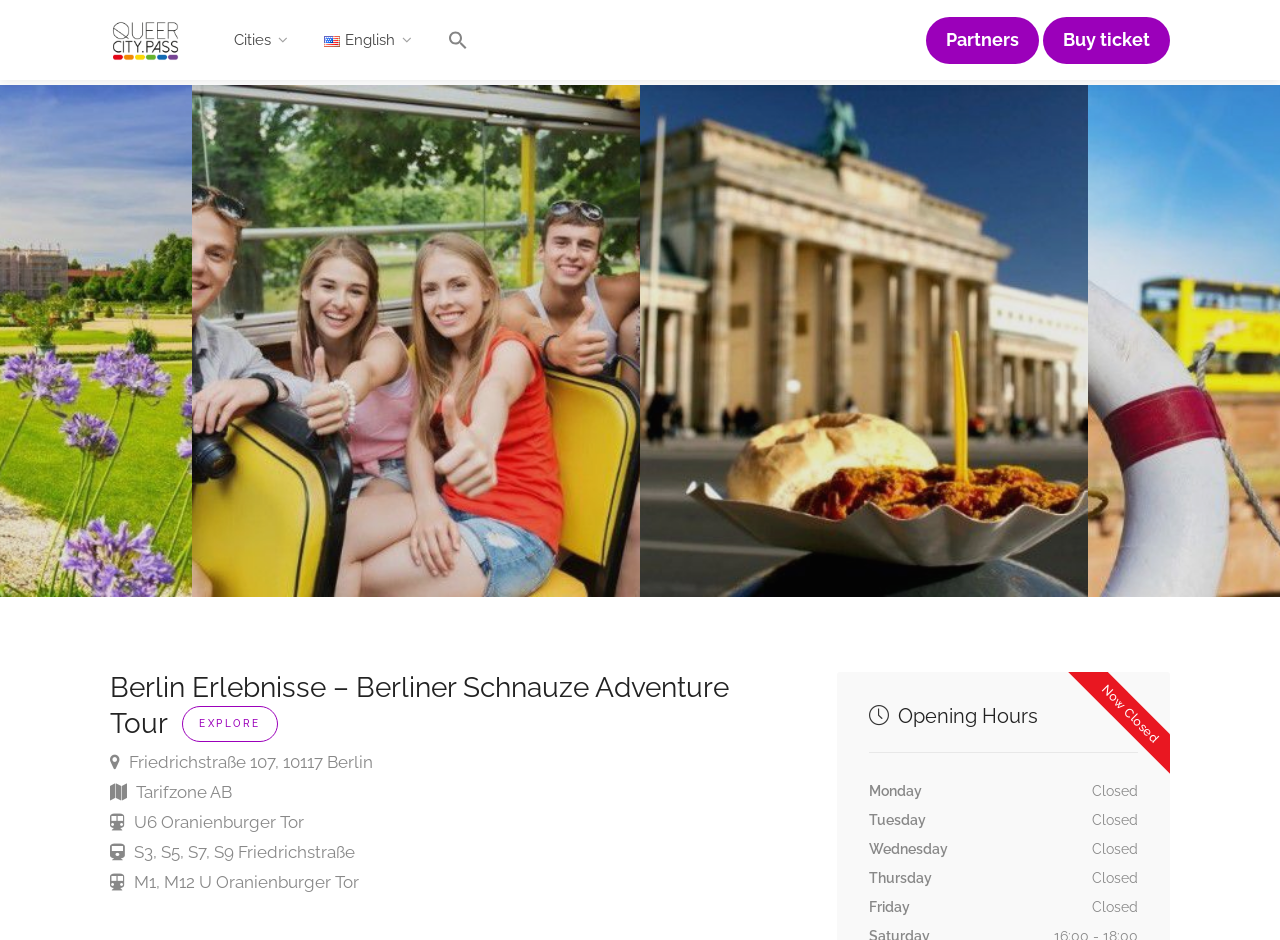Determine the bounding box coordinates of the section to be clicked to follow the instruction: "Check the opening hours". The coordinates should be given as four float numbers between 0 and 1, formatted as [left, top, right, bottom].

[0.679, 0.749, 0.889, 0.801]